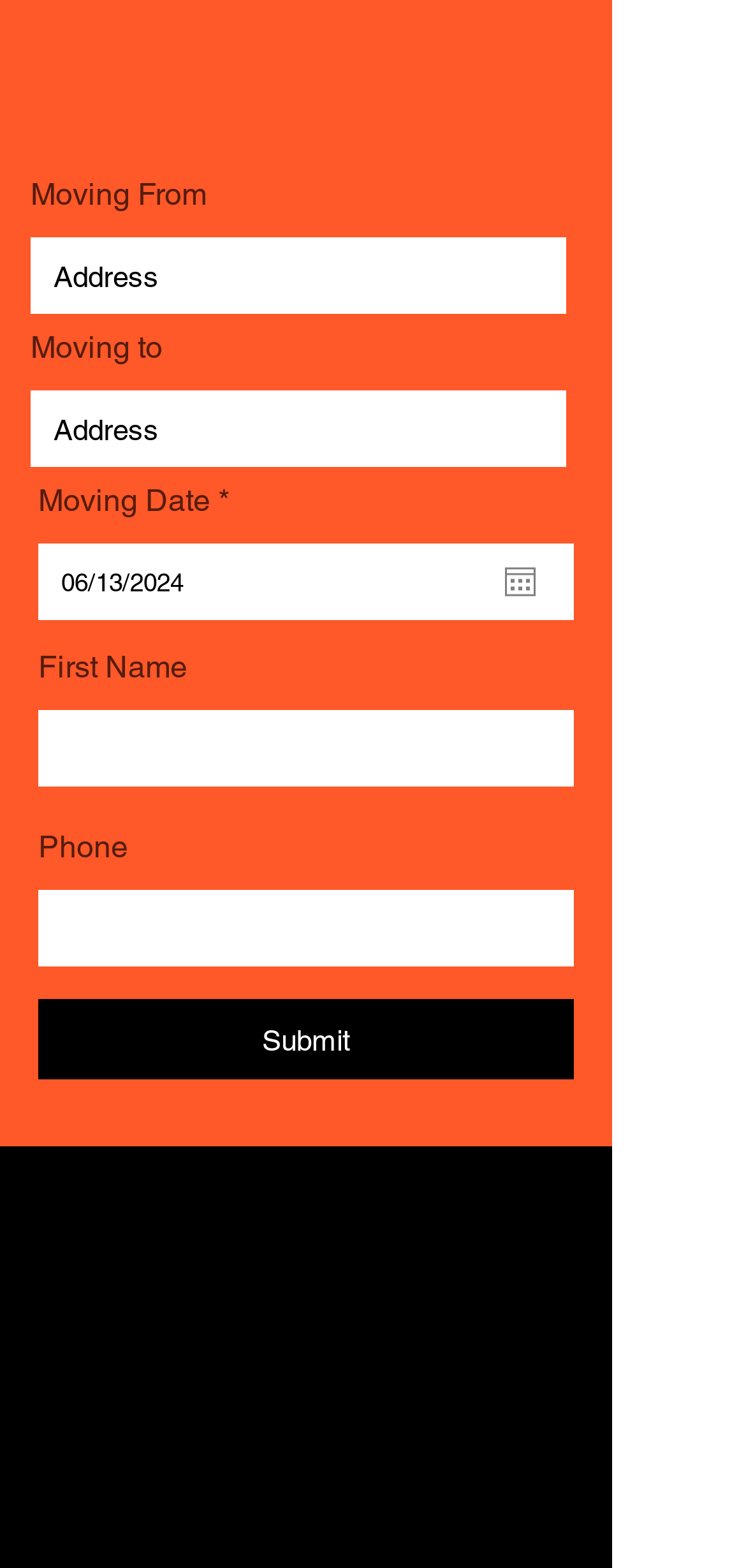Please identify the bounding box coordinates of the element's region that should be clicked to execute the following instruction: "Enter moving date". The bounding box coordinates must be four float numbers between 0 and 1, i.e., [left, top, right, bottom].

[0.051, 0.347, 0.626, 0.396]